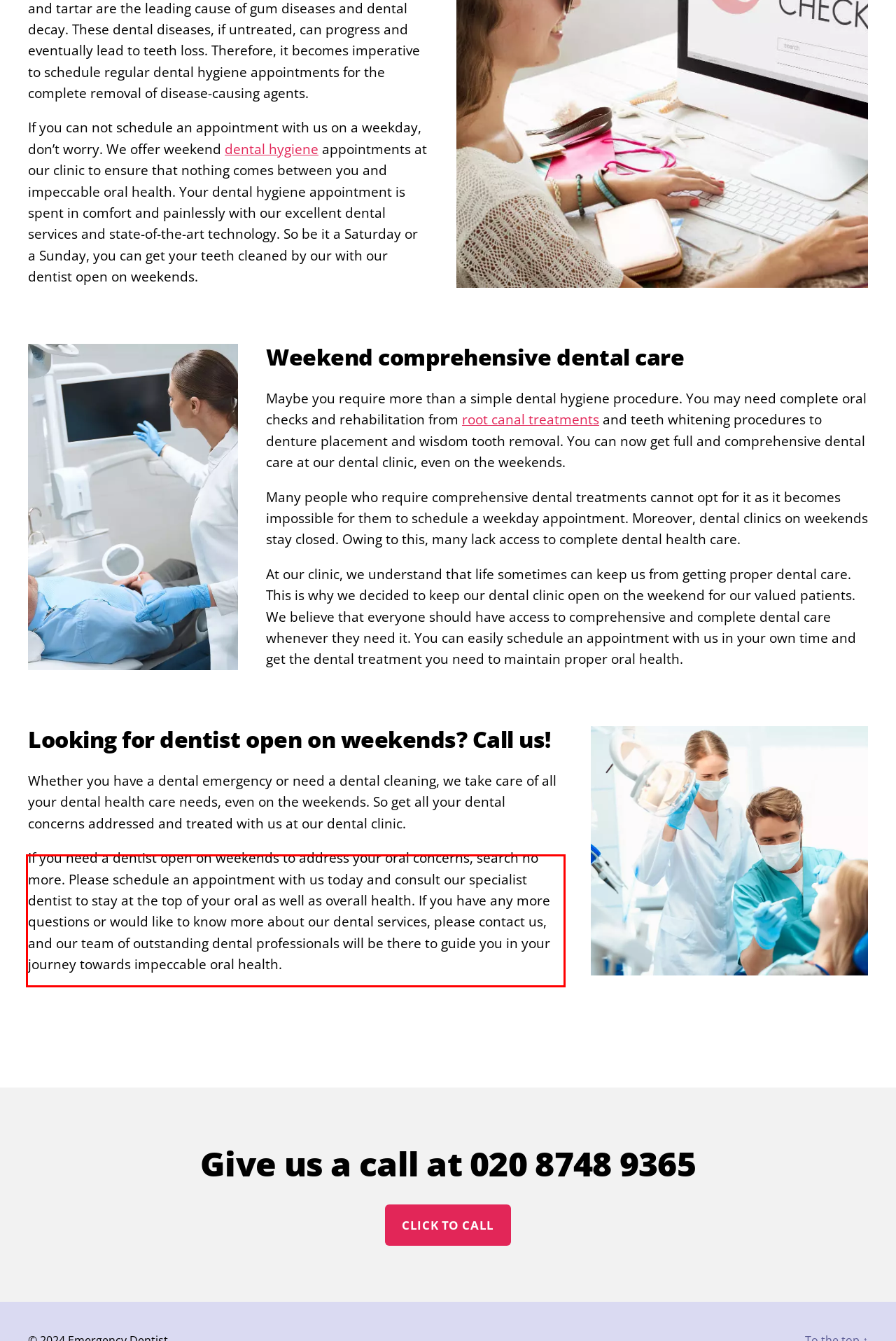You are presented with a screenshot containing a red rectangle. Extract the text found inside this red bounding box.

If you need a dentist open on weekends to address your oral concerns, search no more. Please schedule an appointment with us today and consult our specialist dentist to stay at the top of your oral as well as overall health. If you have any more questions or would like to know more about our dental services, please contact us, and our team of outstanding dental professionals will be there to guide you in your journey towards impeccable oral health.